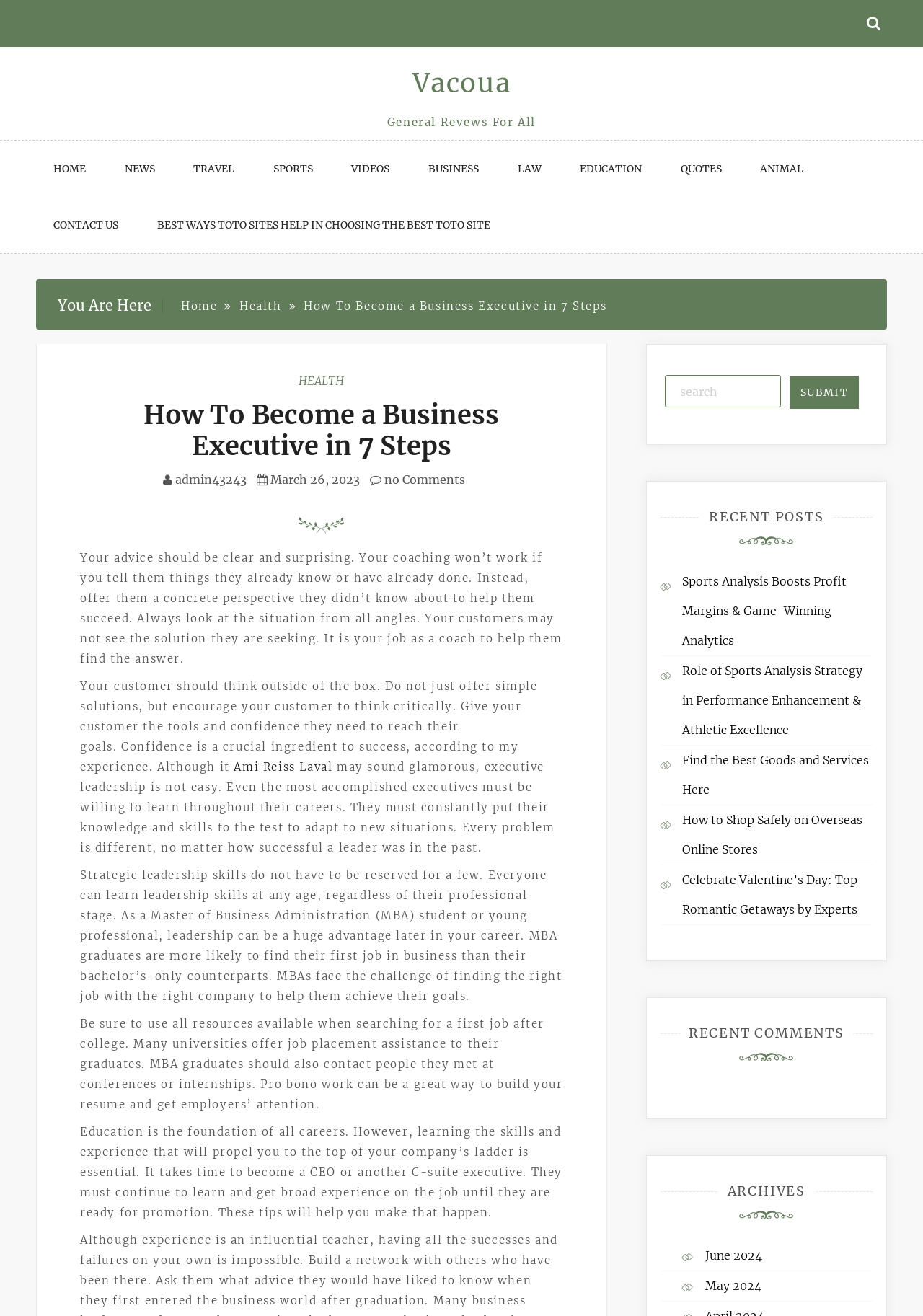Please mark the clickable region by giving the bounding box coordinates needed to complete this instruction: "contact us".

[0.039, 0.15, 0.147, 0.192]